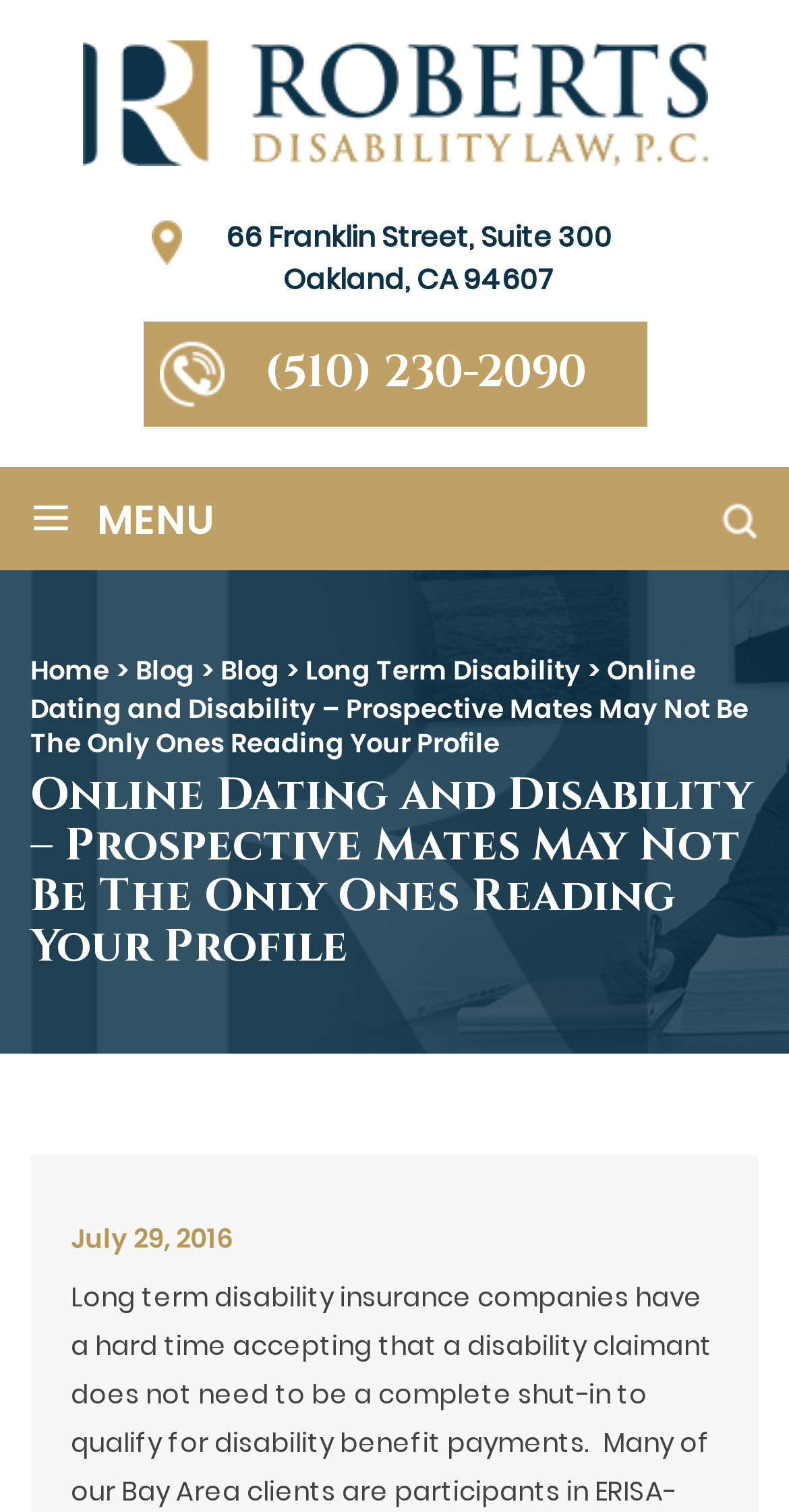Determine the coordinates of the bounding box for the clickable area needed to execute this instruction: "Call the phone number".

[0.181, 0.213, 0.819, 0.282]